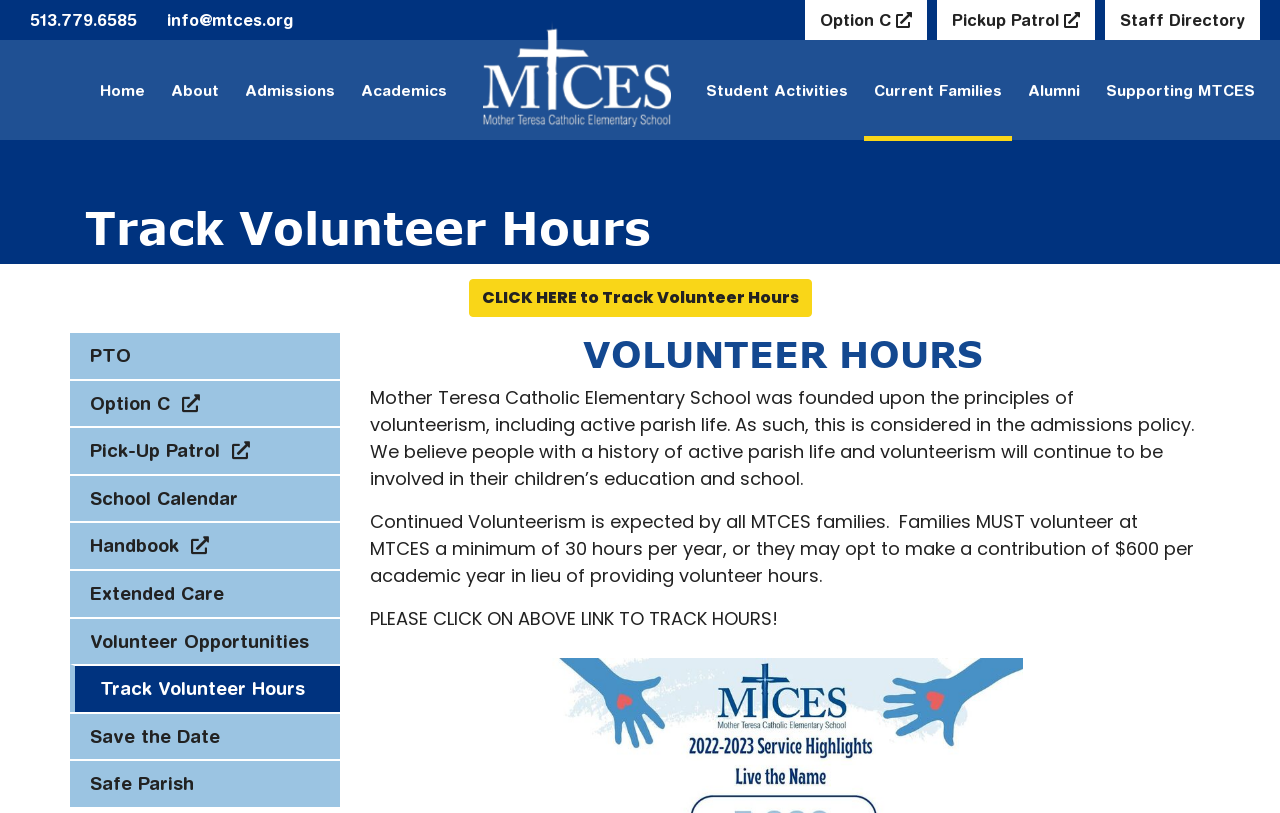Identify the bounding box coordinates for the region to click in order to carry out this instruction: "view new releases". Provide the coordinates using four float numbers between 0 and 1, formatted as [left, top, right, bottom].

None